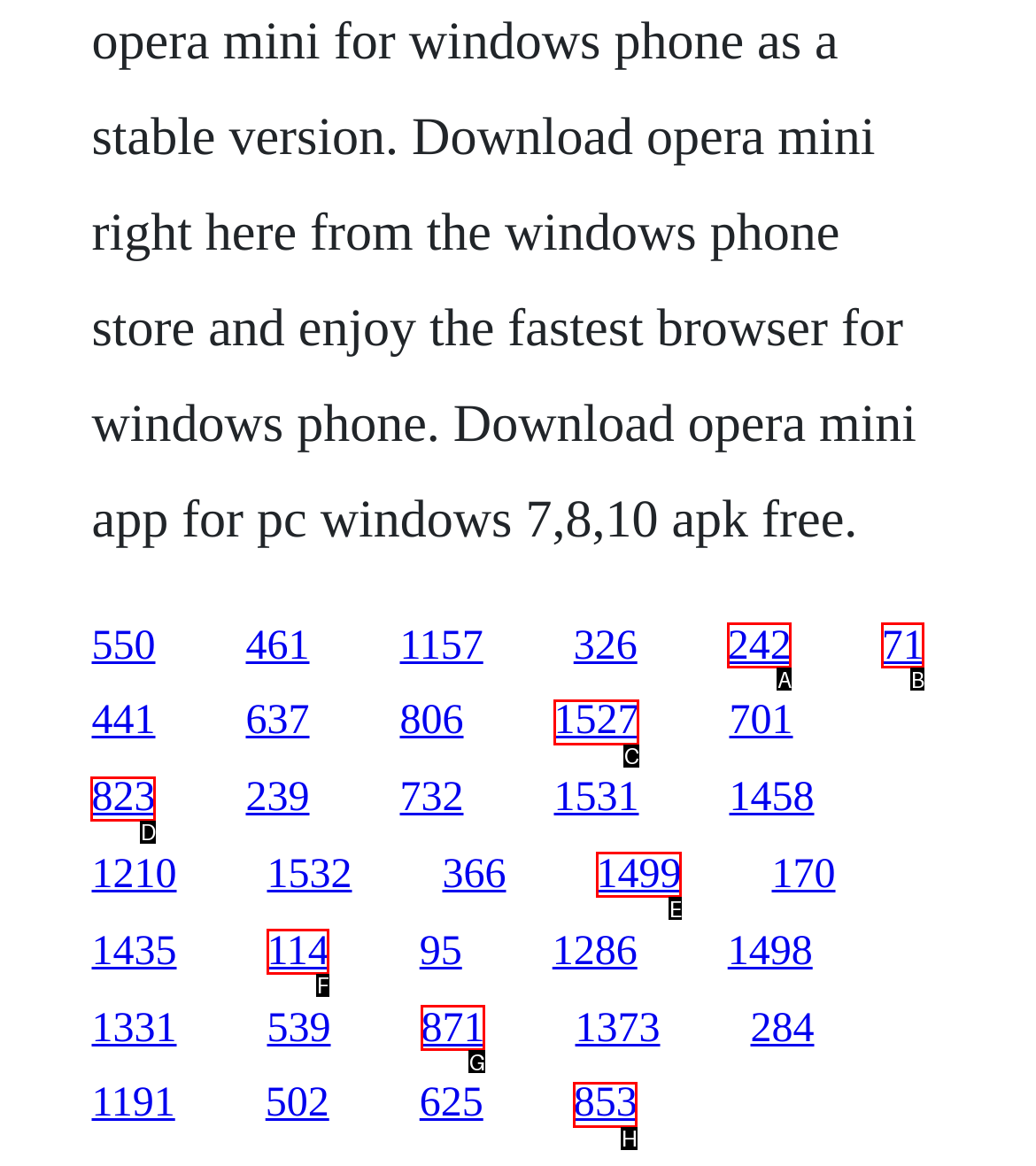Choose the letter that corresponds to the correct button to accomplish the task: follow the ninth link
Reply with the letter of the correct selection only.

D